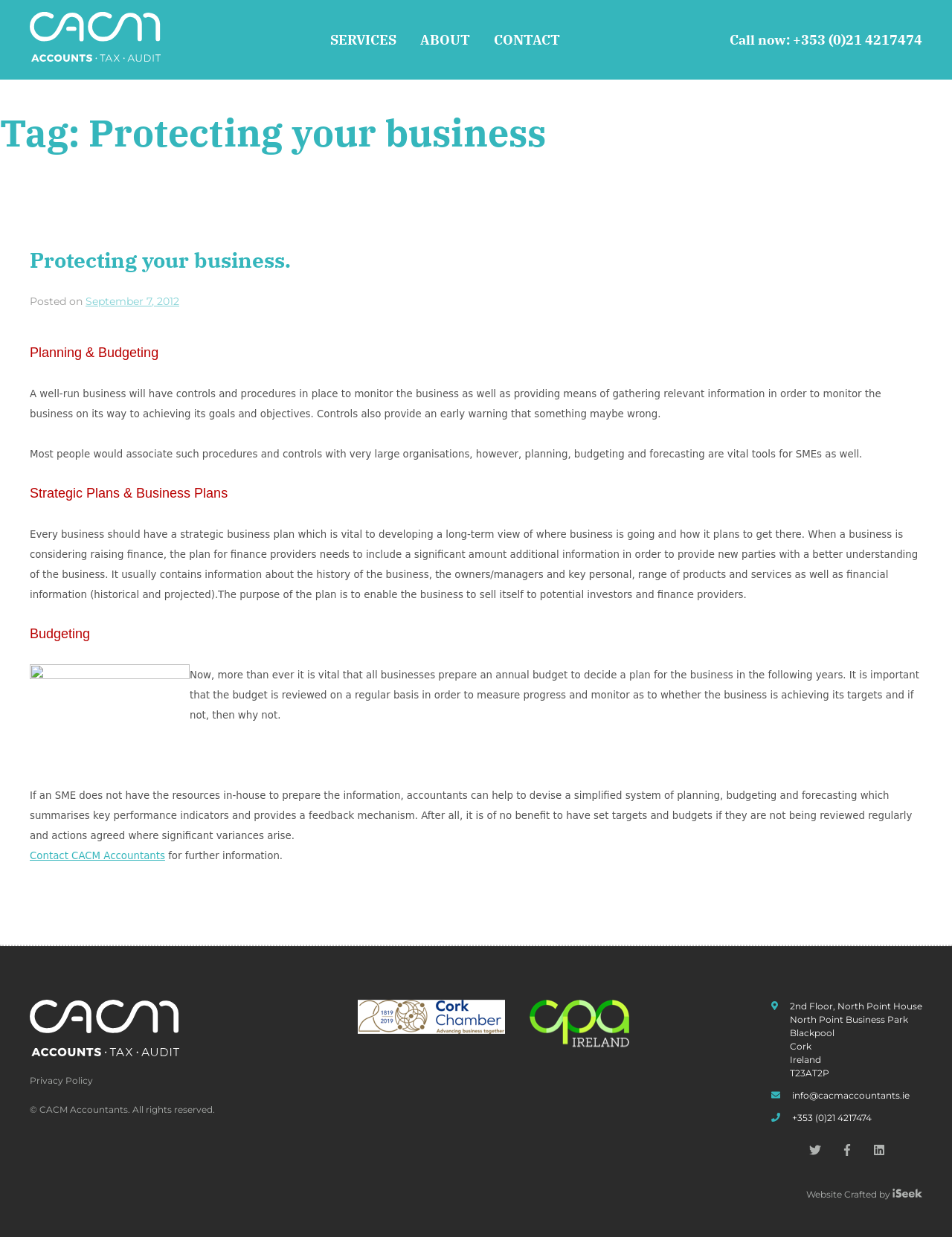Find the bounding box coordinates for the area that must be clicked to perform this action: "Contact CACM Accountants".

[0.031, 0.687, 0.173, 0.696]